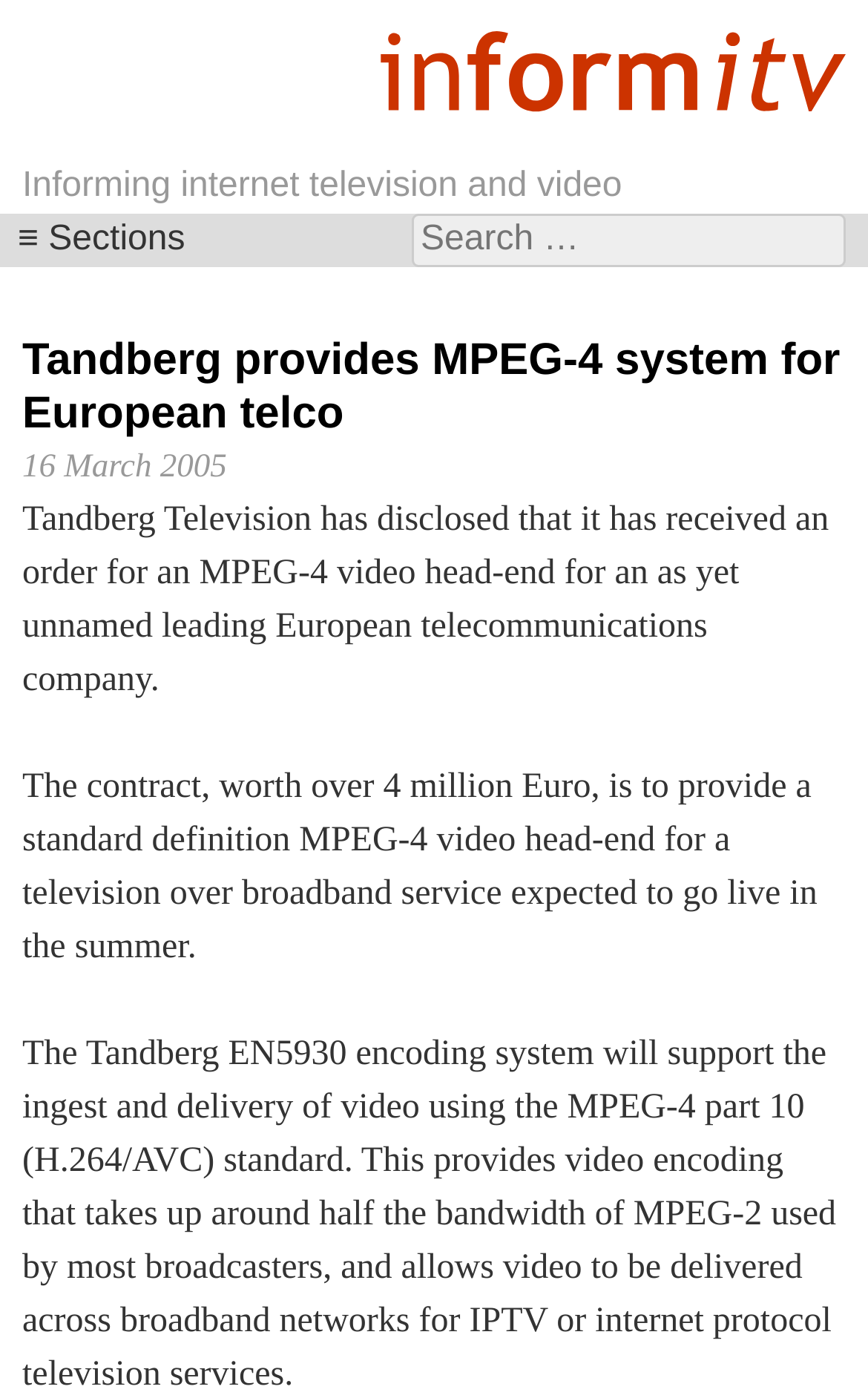What is the expected launch time of the television over broadband service?
Using the visual information, respond with a single word or phrase.

summer